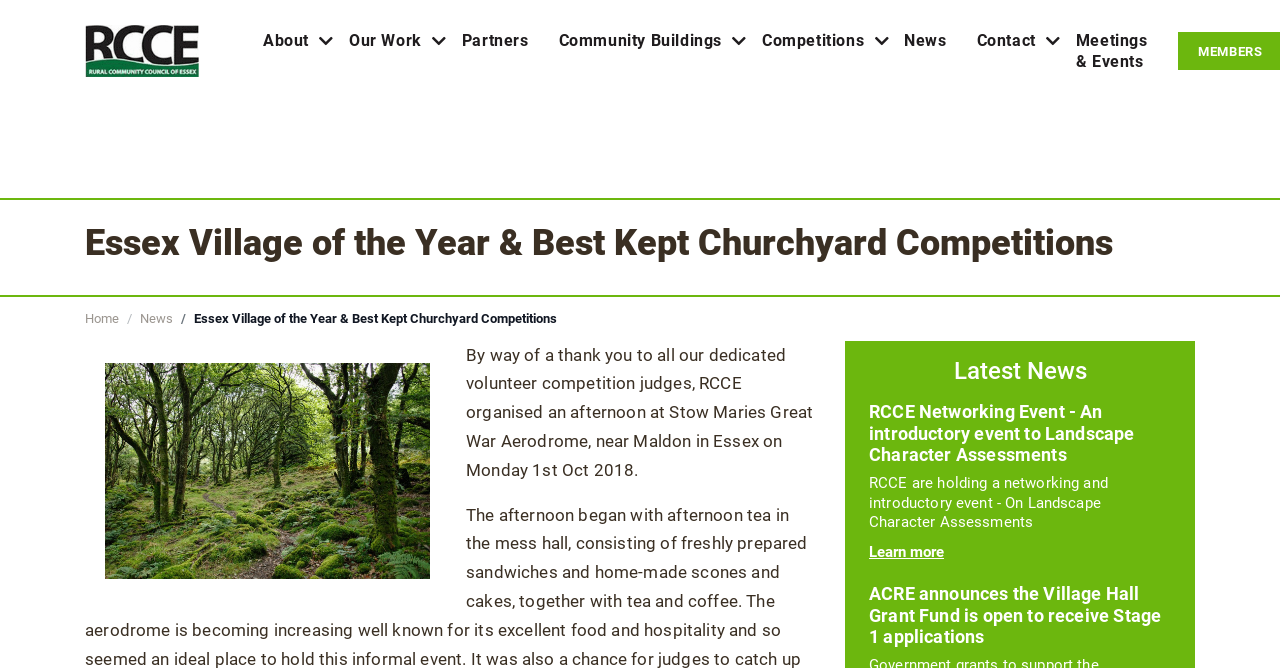Find the bounding box of the web element that fits this description: "About".

[0.194, 0.015, 0.261, 0.106]